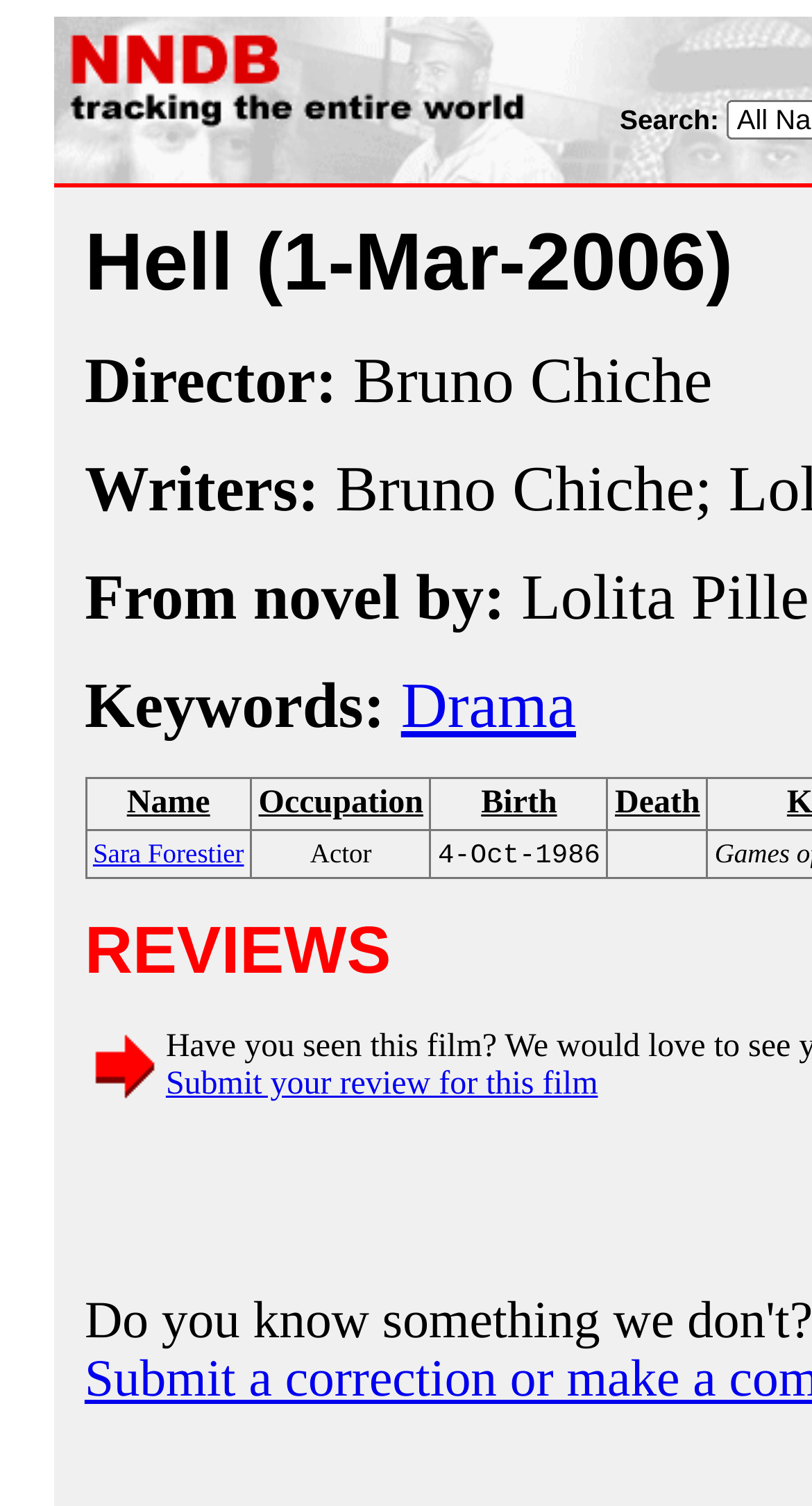Please identify the bounding box coordinates of the element I should click to complete this instruction: 'View Drama'. The coordinates should be given as four float numbers between 0 and 1, like this: [left, top, right, bottom].

[0.494, 0.444, 0.709, 0.492]